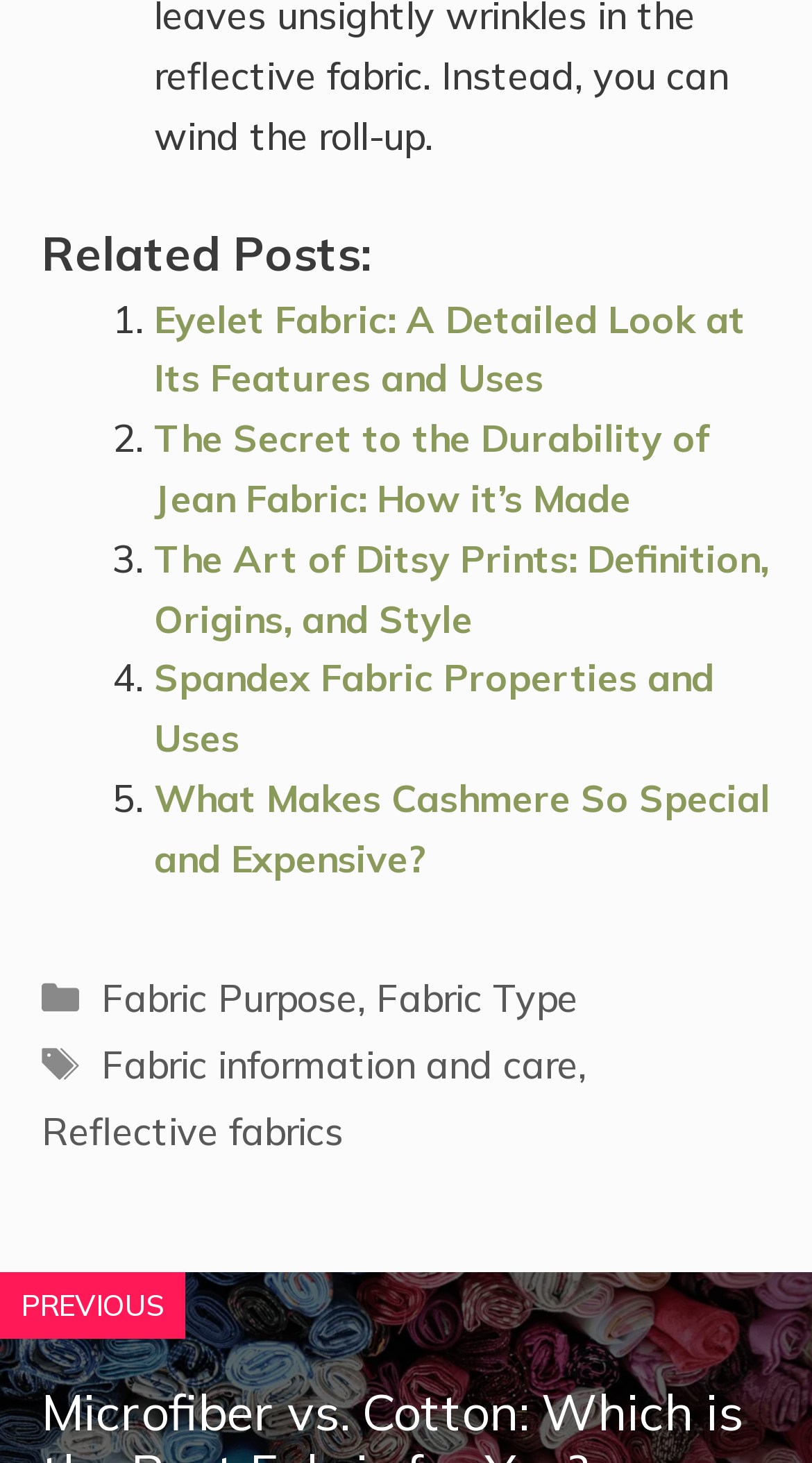Please identify the bounding box coordinates of the element on the webpage that should be clicked to follow this instruction: "explore post about Cashmere". The bounding box coordinates should be given as four float numbers between 0 and 1, formatted as [left, top, right, bottom].

[0.19, 0.529, 0.949, 0.603]